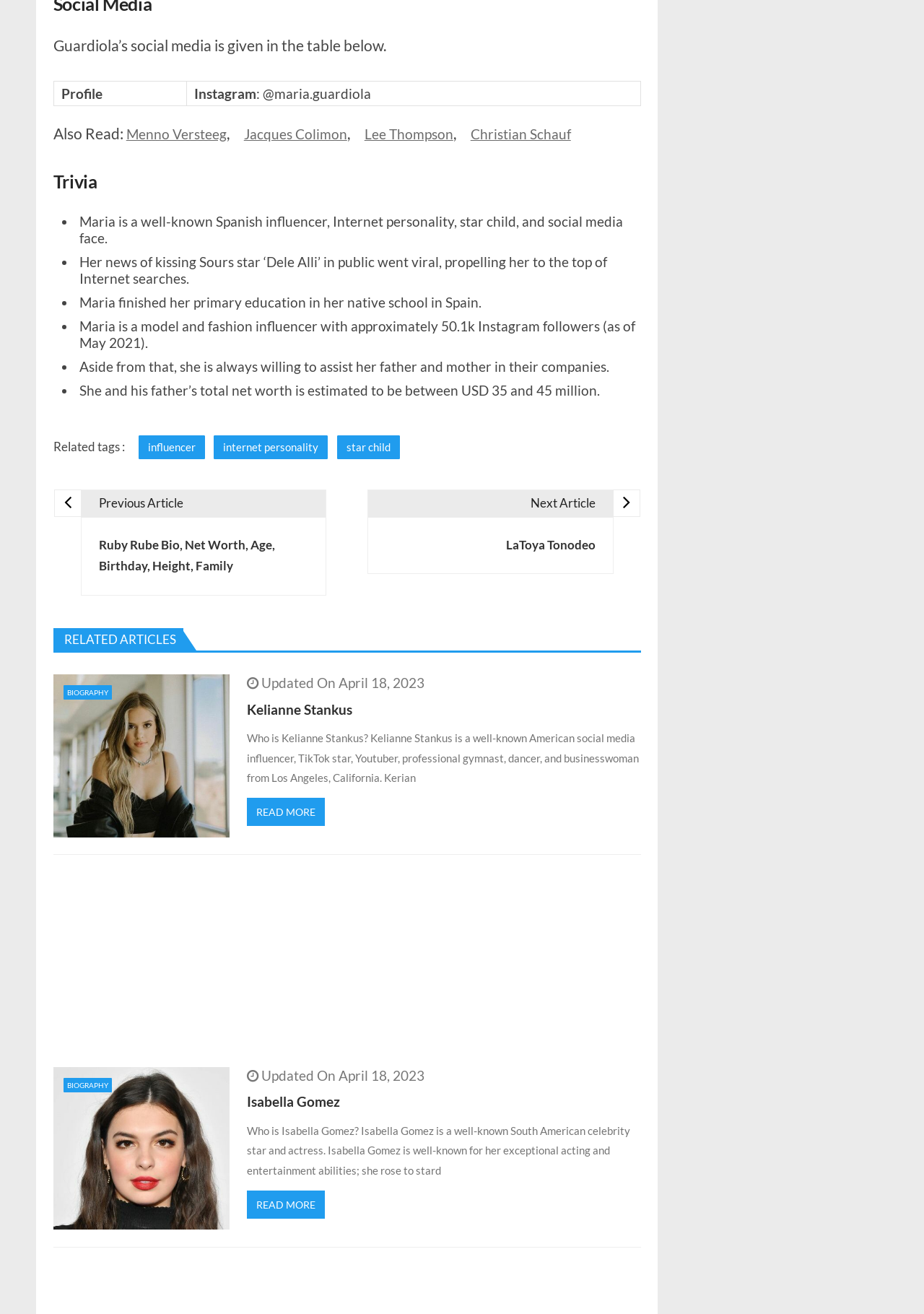Based on the image, give a detailed response to the question: What is the estimated net worth of Maria and her father?

According to the webpage, Maria and her father's total net worth is estimated to be between USD 35 and 45 million, which is mentioned in the trivia section.